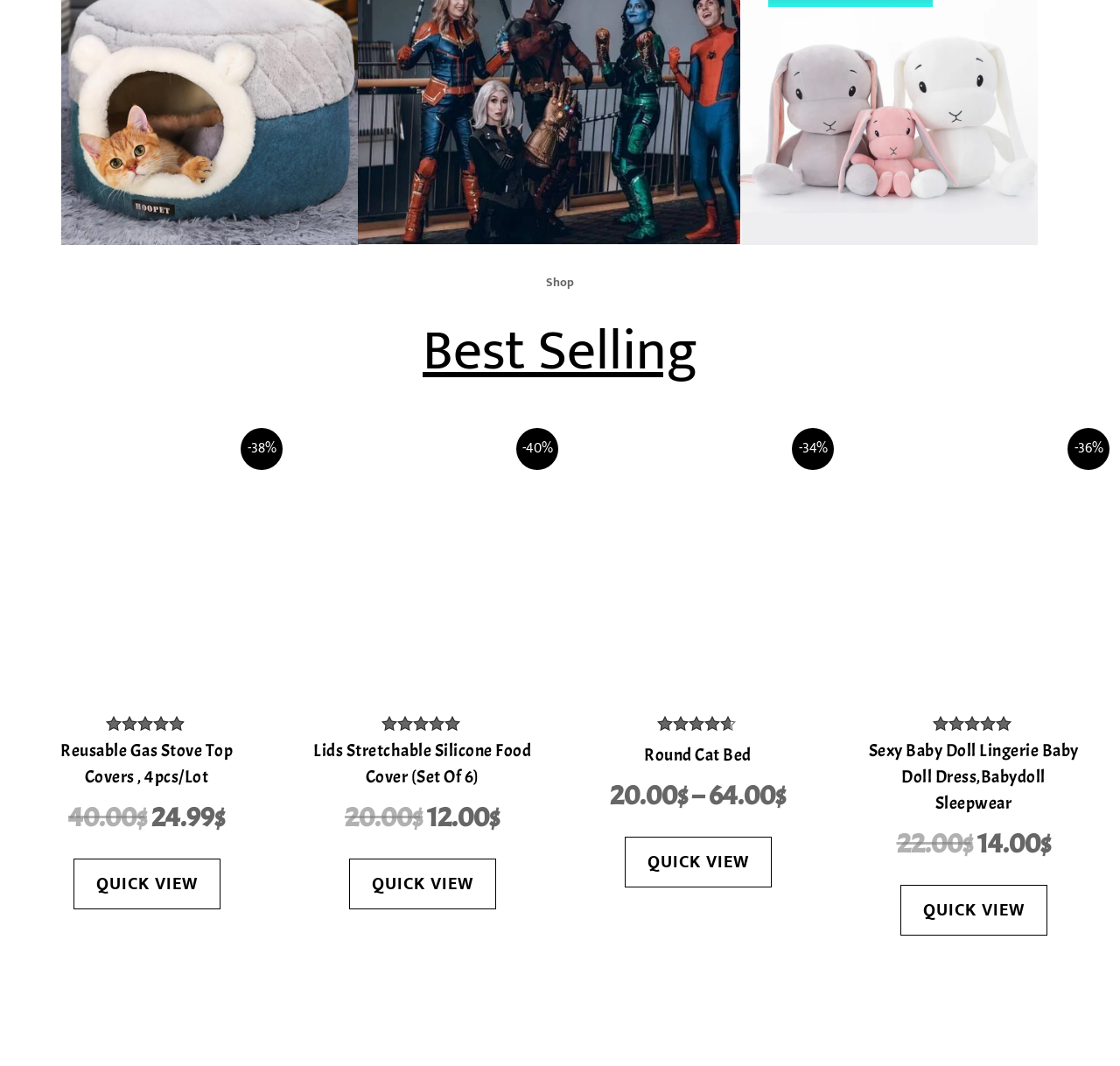Specify the bounding box coordinates of the area that needs to be clicked to achieve the following instruction: "Click the 'SHOP NOW' button".

[0.166, 0.035, 0.228, 0.048]